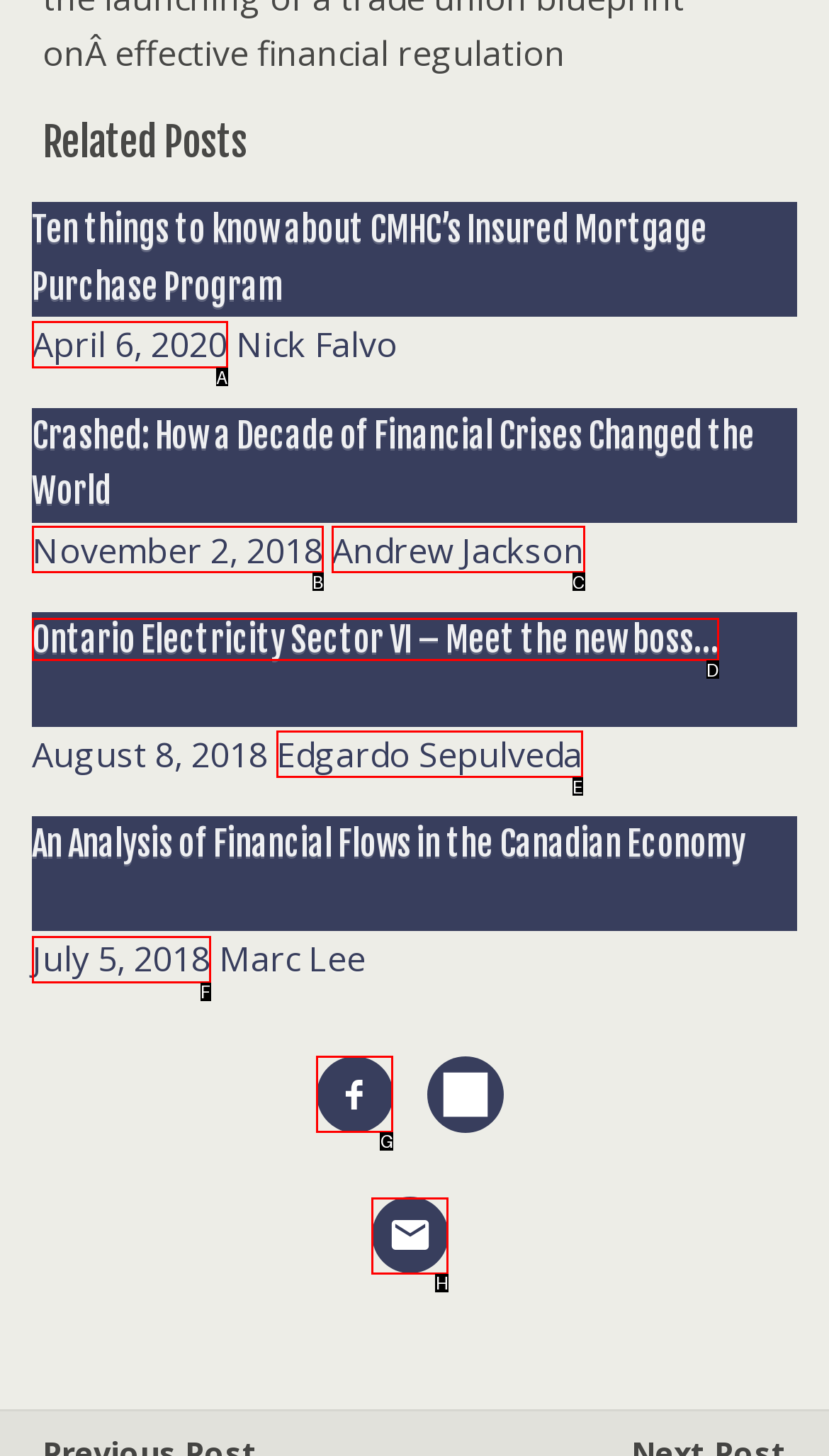Which UI element corresponds to this description: AIFA
Reply with the letter of the correct option.

None